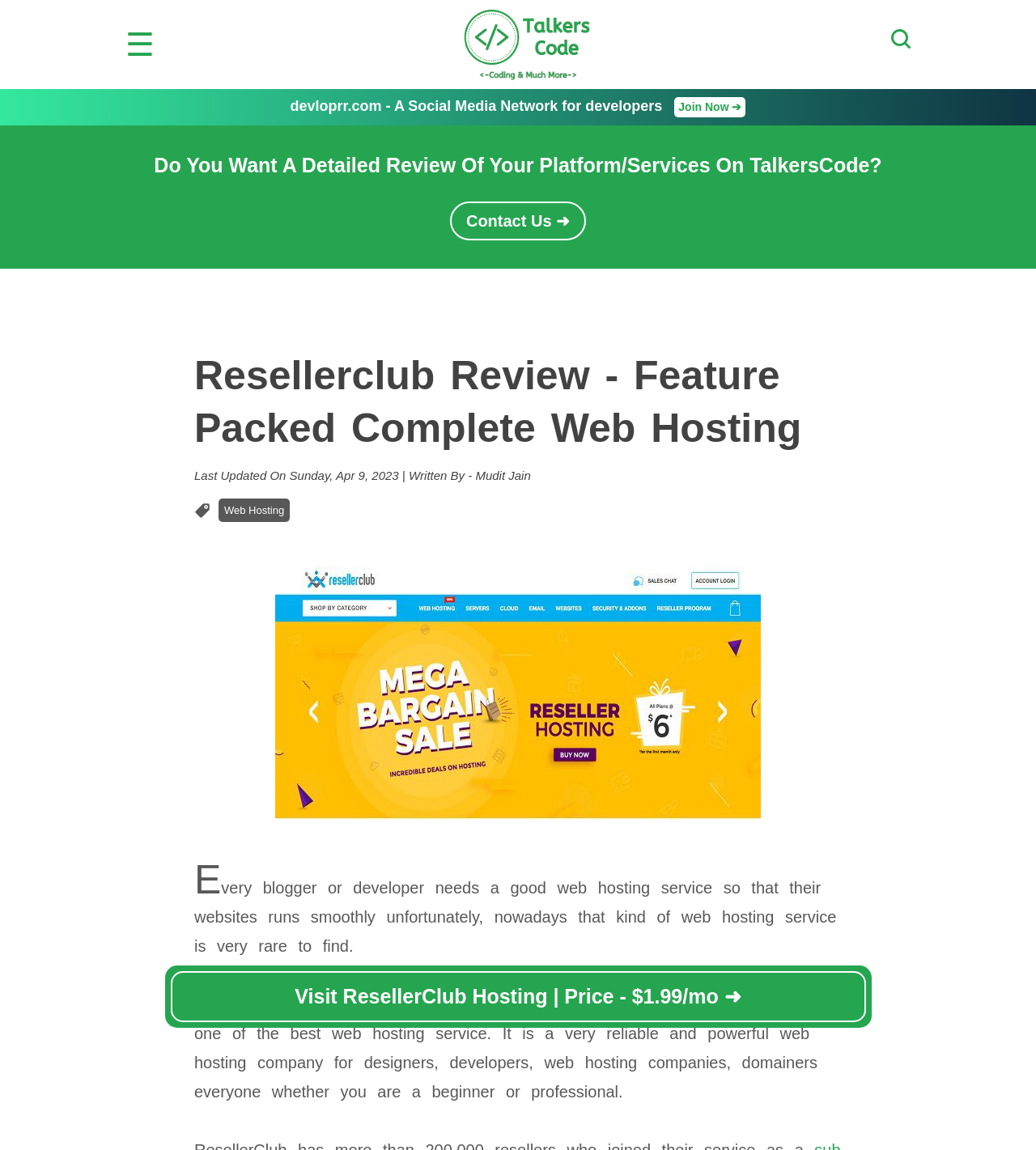Provide an in-depth caption for the elements present on the webpage.

The webpage is a review of Resellerclub, a web hosting service. At the top left corner, there is a hamburger menu icon (☰) and a logo of TalkersCode website, which is a clickable link. To the right of the logo, there is a search button. Below the logo, there is a promotional link to devloprr.com, a social media network for developers.

In the middle of the top section, there is a call-to-action text asking if the user wants a detailed review of their platform or services on TalkersCode. Next to it, there is a "Contact Us" link. 

The main heading of the webpage, "Resellerclub Review - Feature Packed Complete Web Hosting", is located in the middle of the page. Below the heading, there is a text indicating when the review was last updated and who wrote it. To the right of this text, there is a small image and a link to "Web Hosting".

The main content of the review is an image of Resellerclub, followed by two paragraphs of text. The first paragraph explains the importance of good web hosting services, and the second paragraph introduces ResellerClub as a reliable and powerful web hosting company.

At the bottom of the page, there is a table with a single row containing a link to visit ResellerClub hosting, along with its price.